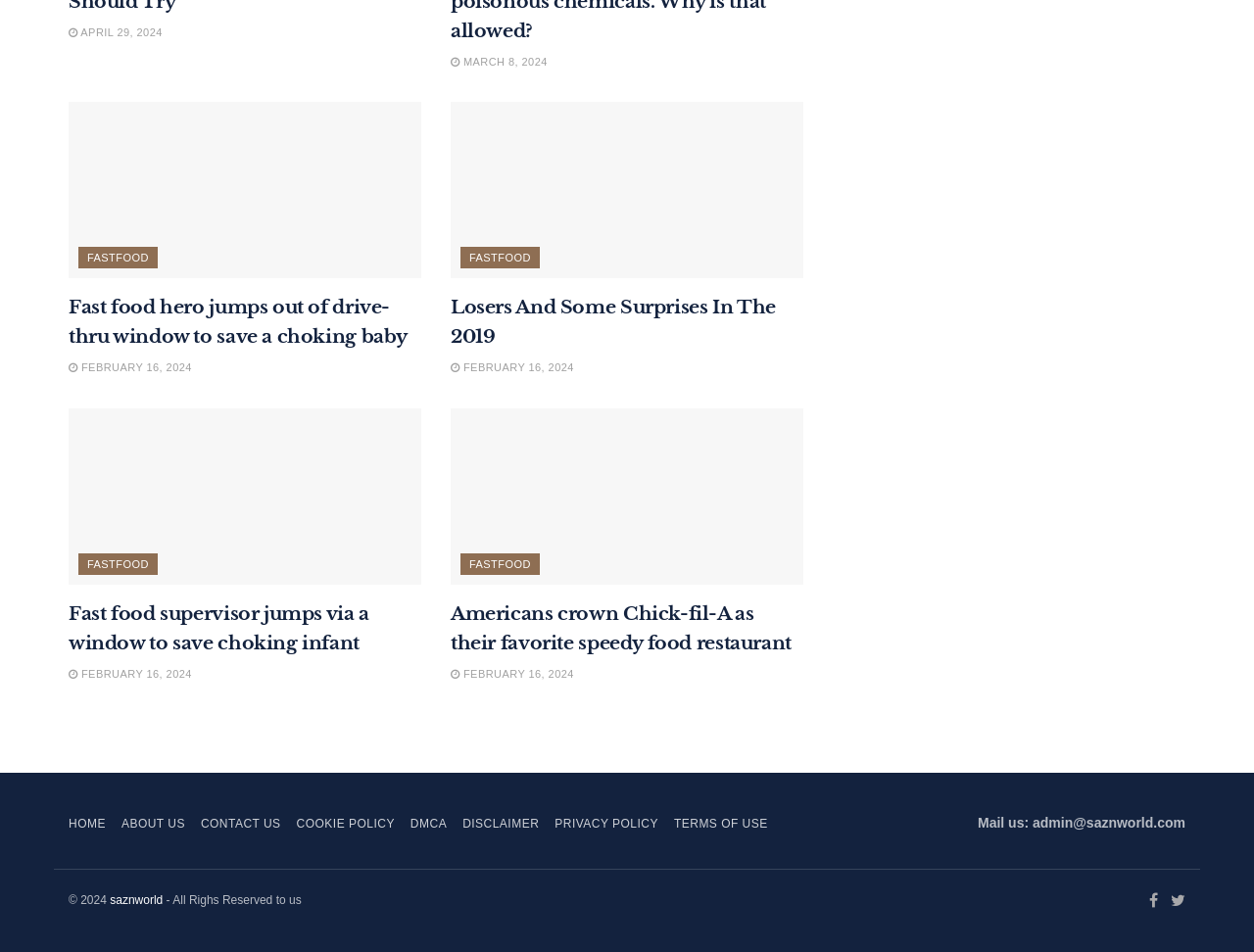Locate the UI element that matches the description April 29, 2024 in the webpage screenshot. Return the bounding box coordinates in the format (top-left x, top-left y, bottom-right x, bottom-right y), with values ranging from 0 to 1.

[0.055, 0.028, 0.13, 0.04]